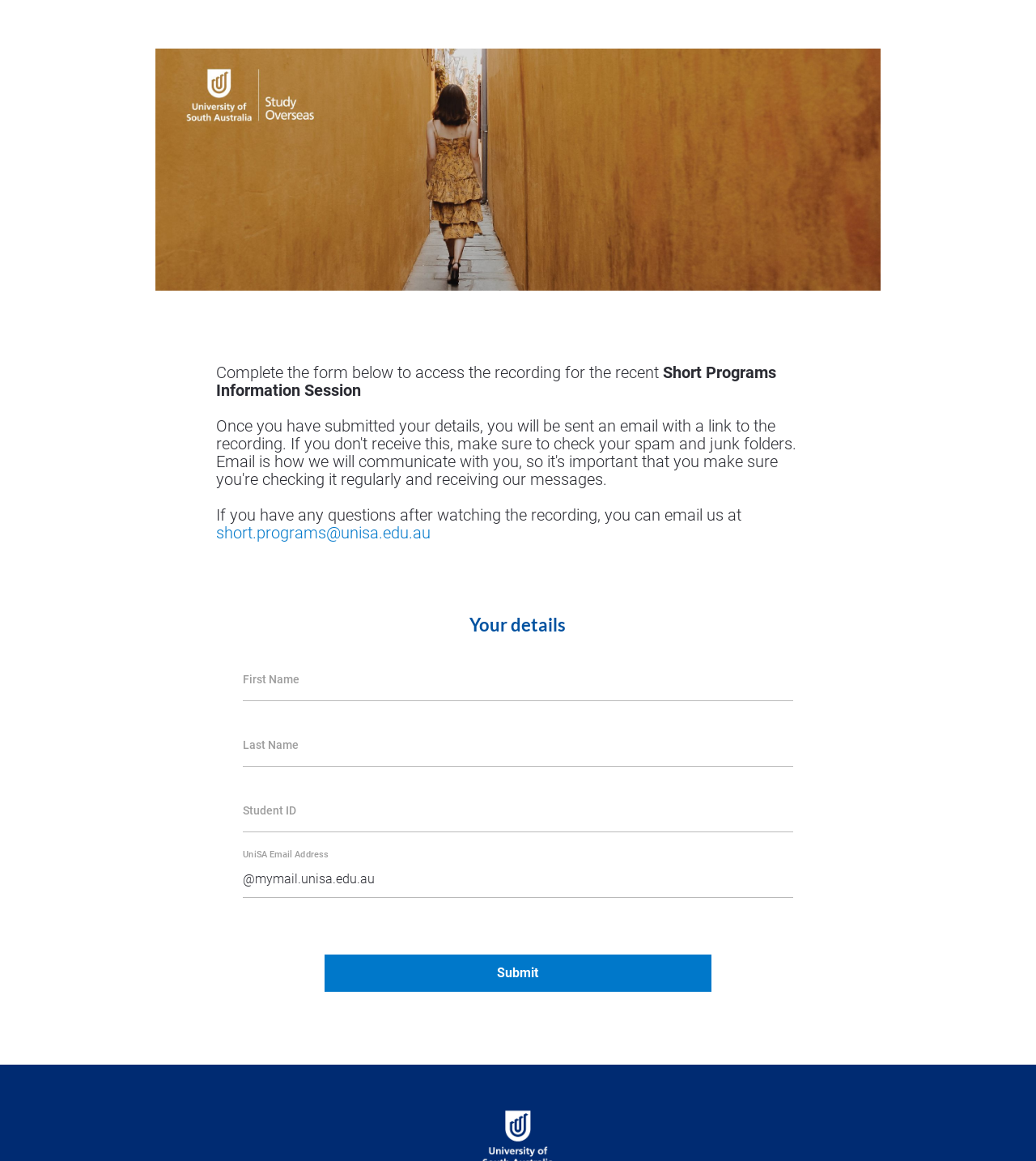Find the bounding box of the UI element described as follows: "settings Submit".

[0.313, 0.822, 0.687, 0.854]